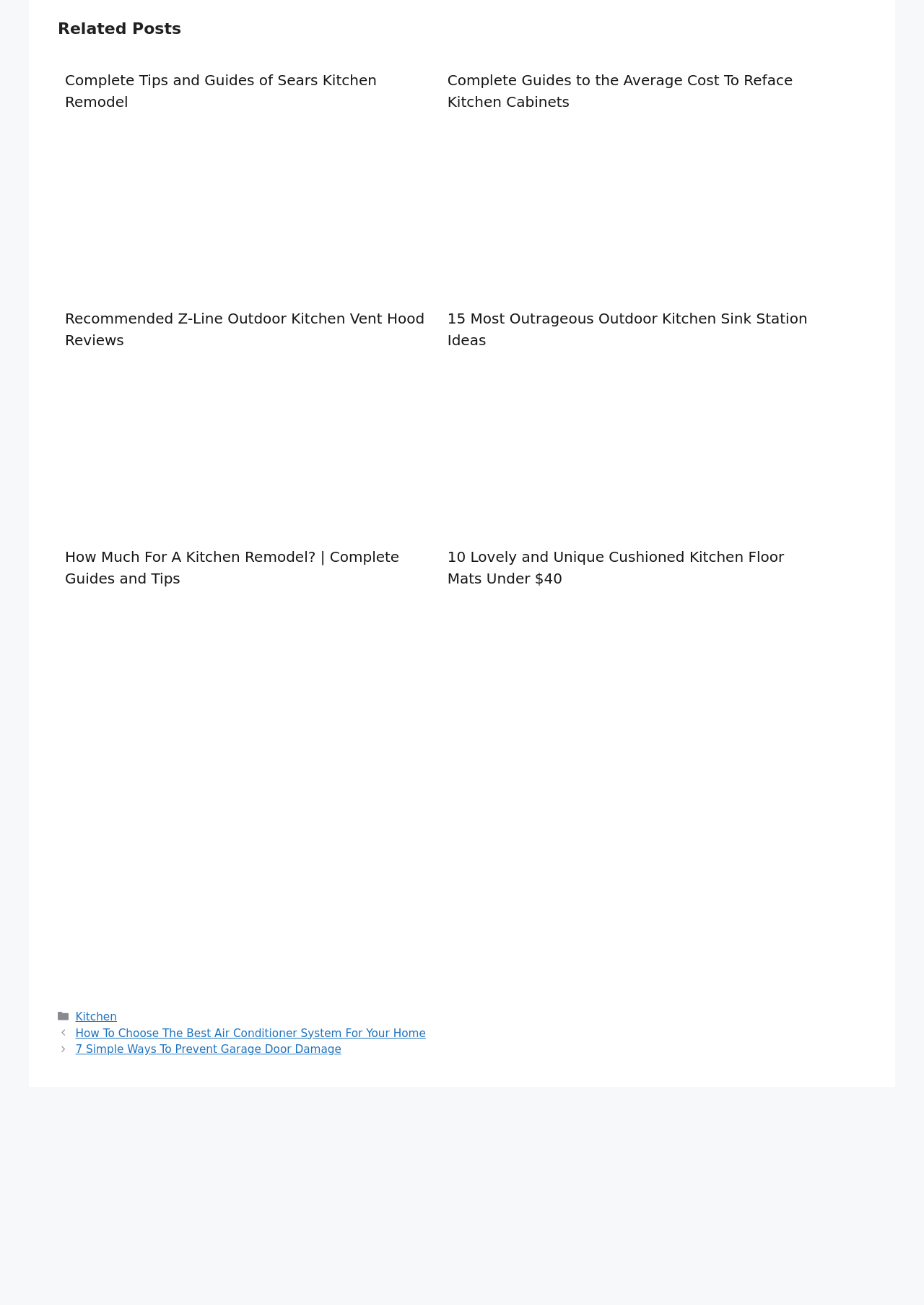What is the title of the first related post?
Look at the image and answer with only one word or phrase.

Complete Tips and Guides of Sears Kitchen Remodel